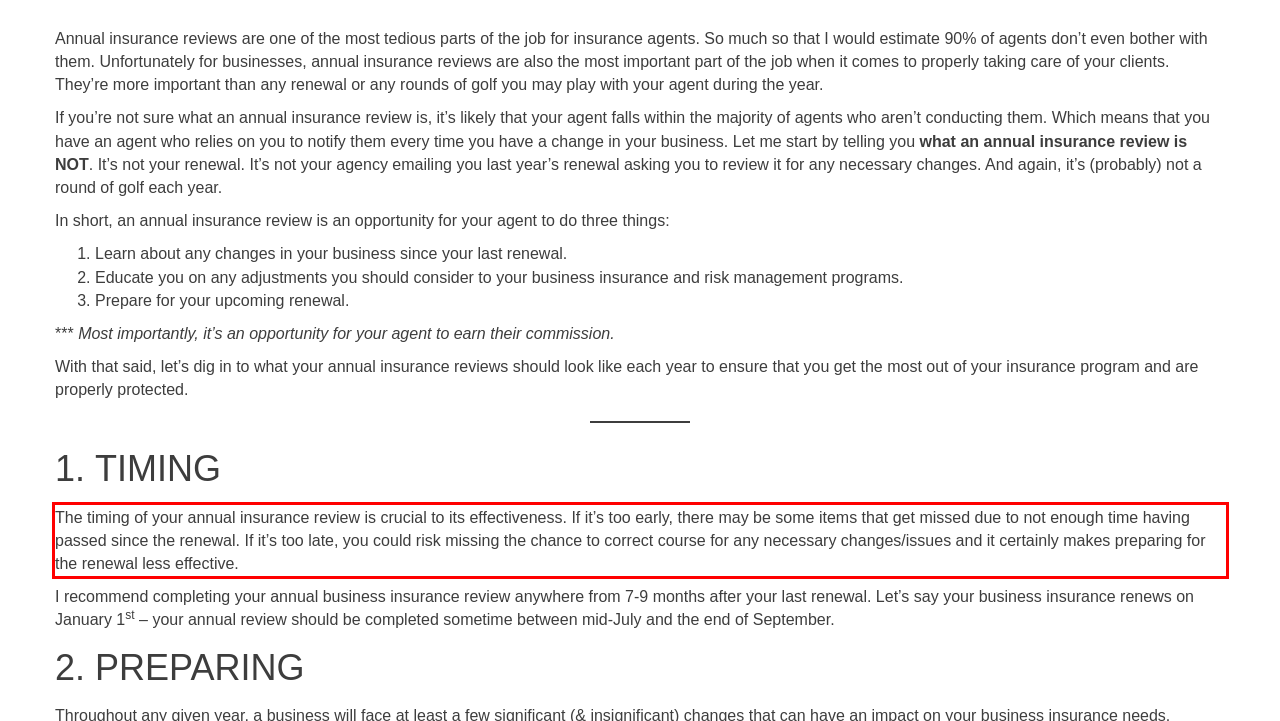Examine the webpage screenshot and use OCR to obtain the text inside the red bounding box.

The timing of your annual insurance review is crucial to its effectiveness. If it’s too early, there may be some items that get missed due to not enough time having passed since the renewal. If it’s too late, you could risk missing the chance to correct course for any necessary changes/issues and it certainly makes preparing for the renewal less effective.